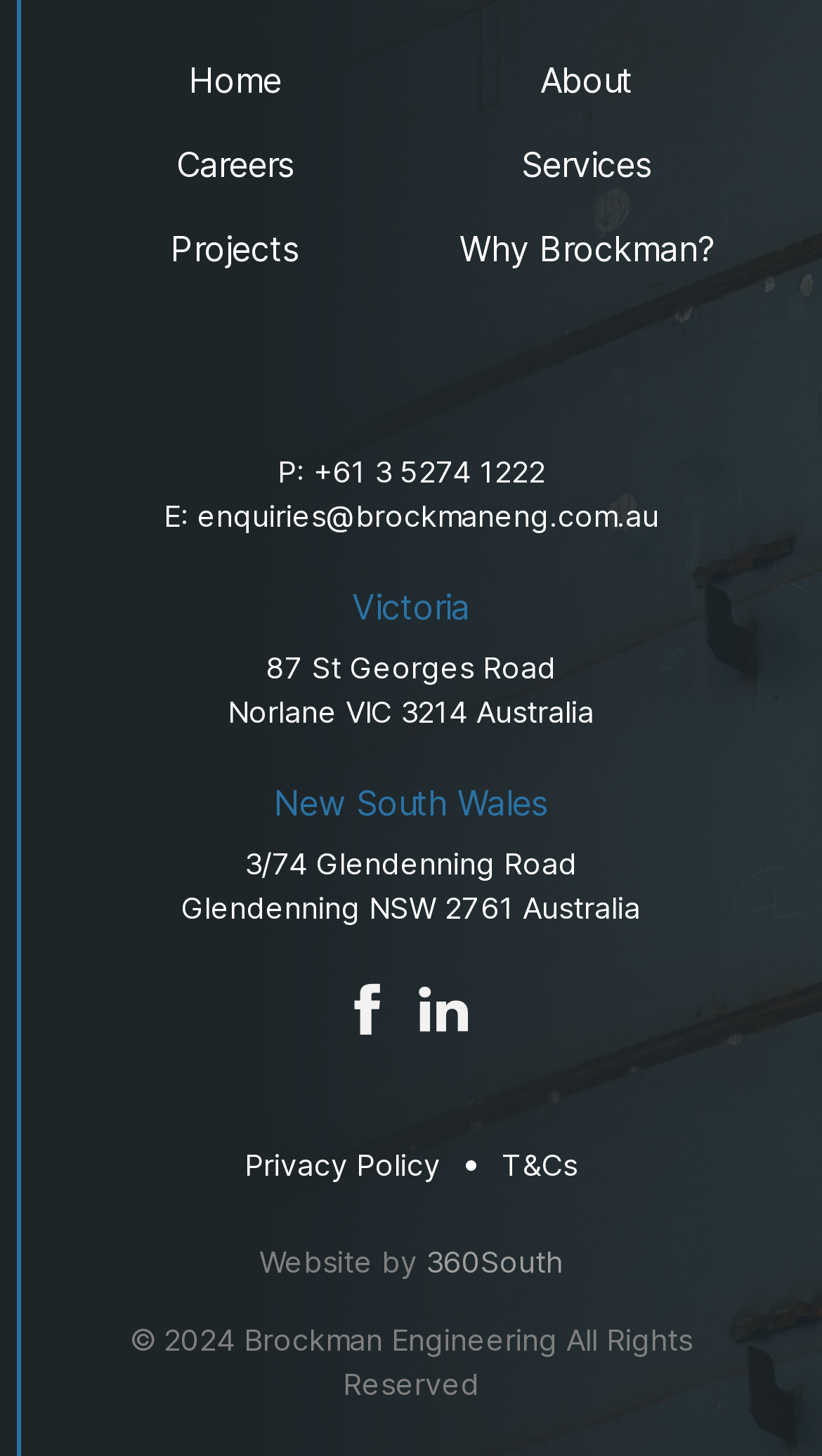Specify the bounding box coordinates of the element's area that should be clicked to execute the given instruction: "Visit the Privacy Policy page". The coordinates should be four float numbers between 0 and 1, i.e., [left, top, right, bottom].

[0.297, 0.787, 0.536, 0.817]